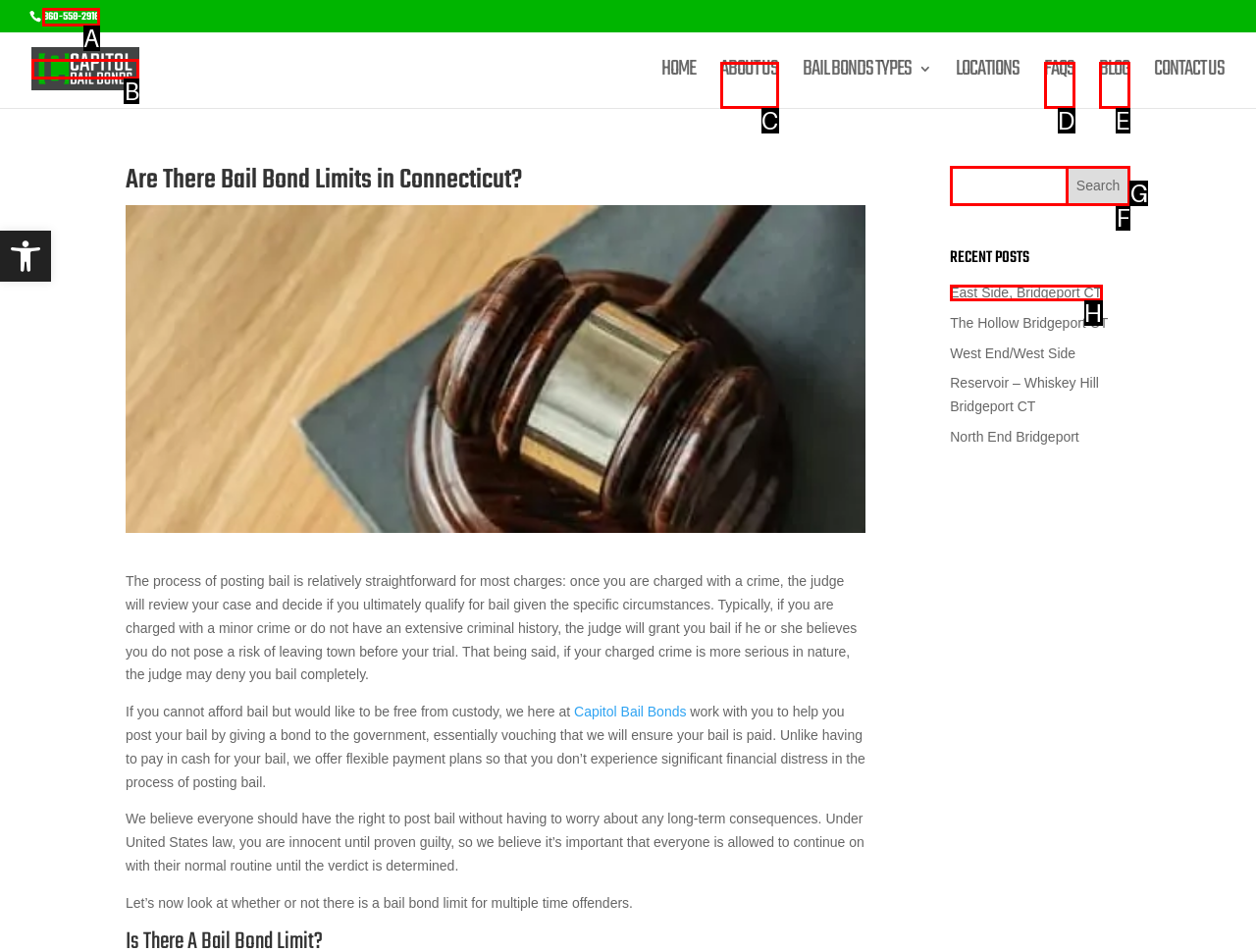Select the HTML element that needs to be clicked to perform the task: Call the phone number. Reply with the letter of the chosen option.

A